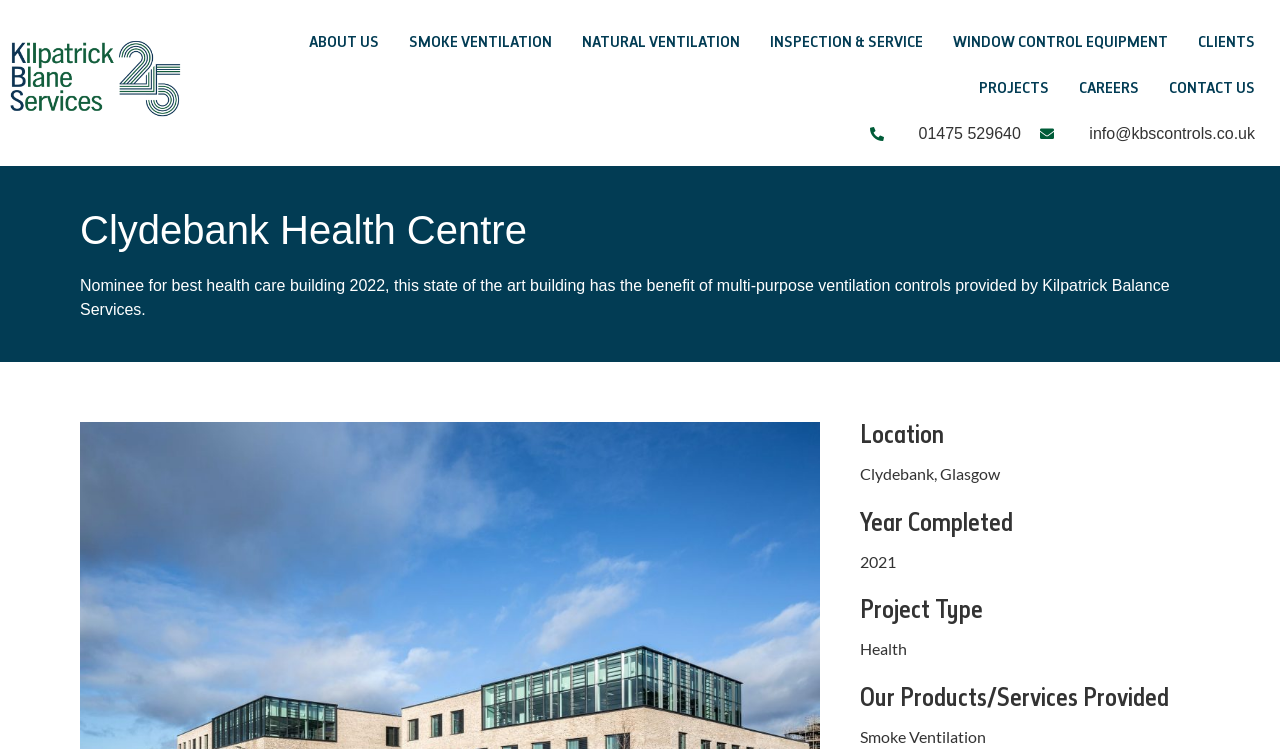What is the phone number of Kilpatrick Balance Services?
Provide a well-explained and detailed answer to the question.

This answer can be obtained by looking at the contact information section on the webpage, which displays '01475 529640' as the phone number.